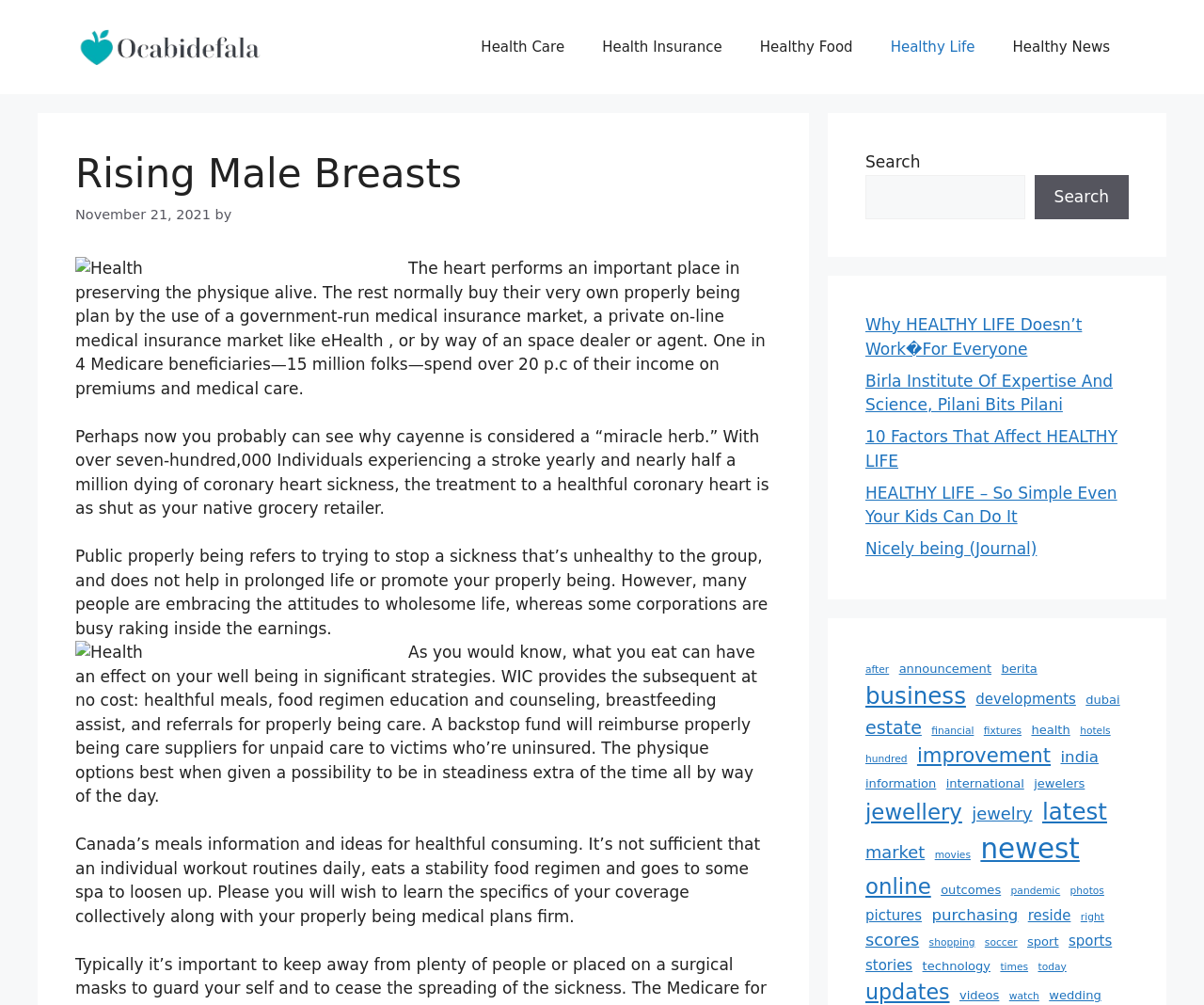Identify the bounding box coordinates necessary to click and complete the given instruction: "Search for something".

[0.719, 0.174, 0.851, 0.218]